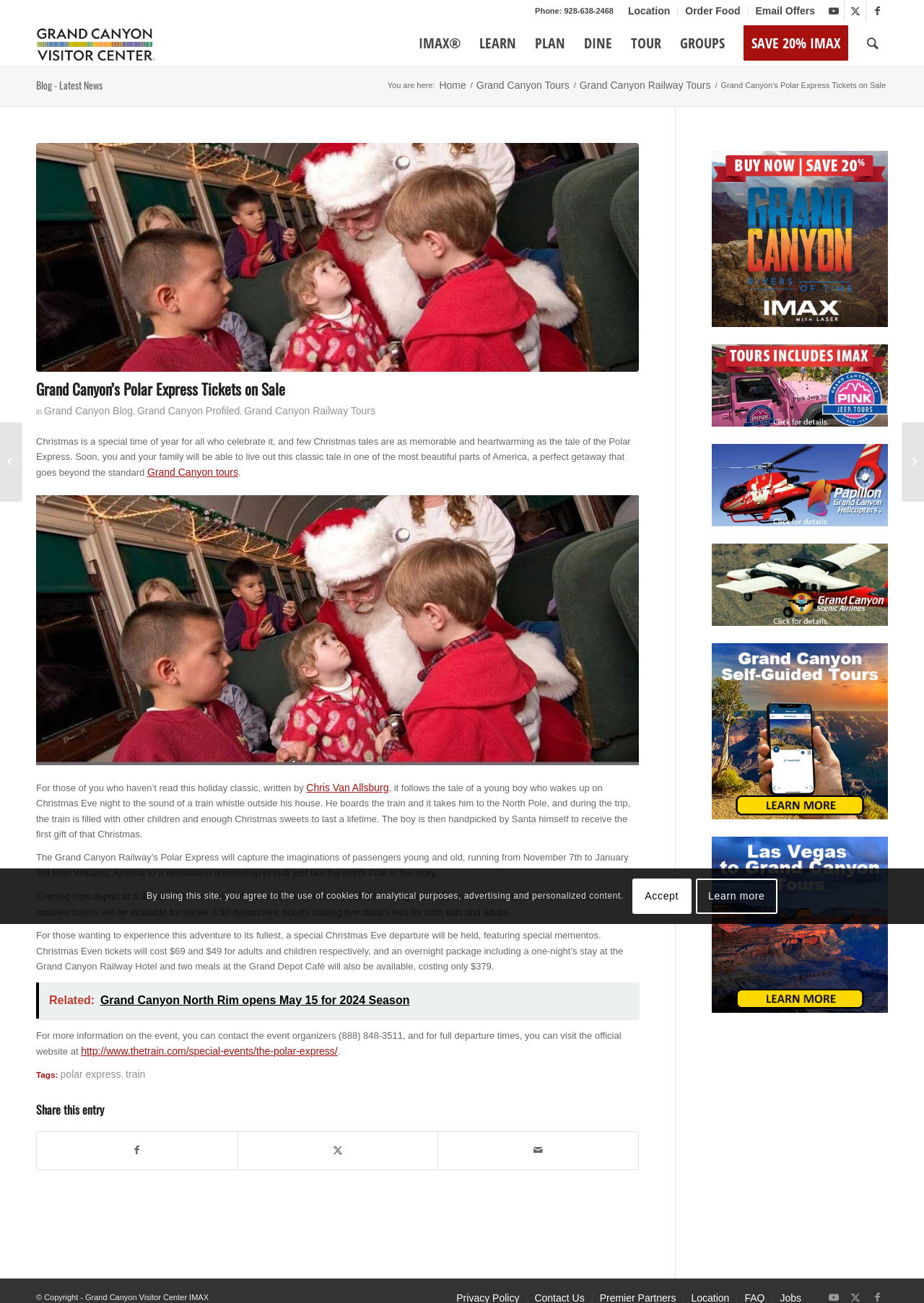What is the special feature of the Christmas Eve departure?
Using the image, respond with a single word or phrase.

Special mementos